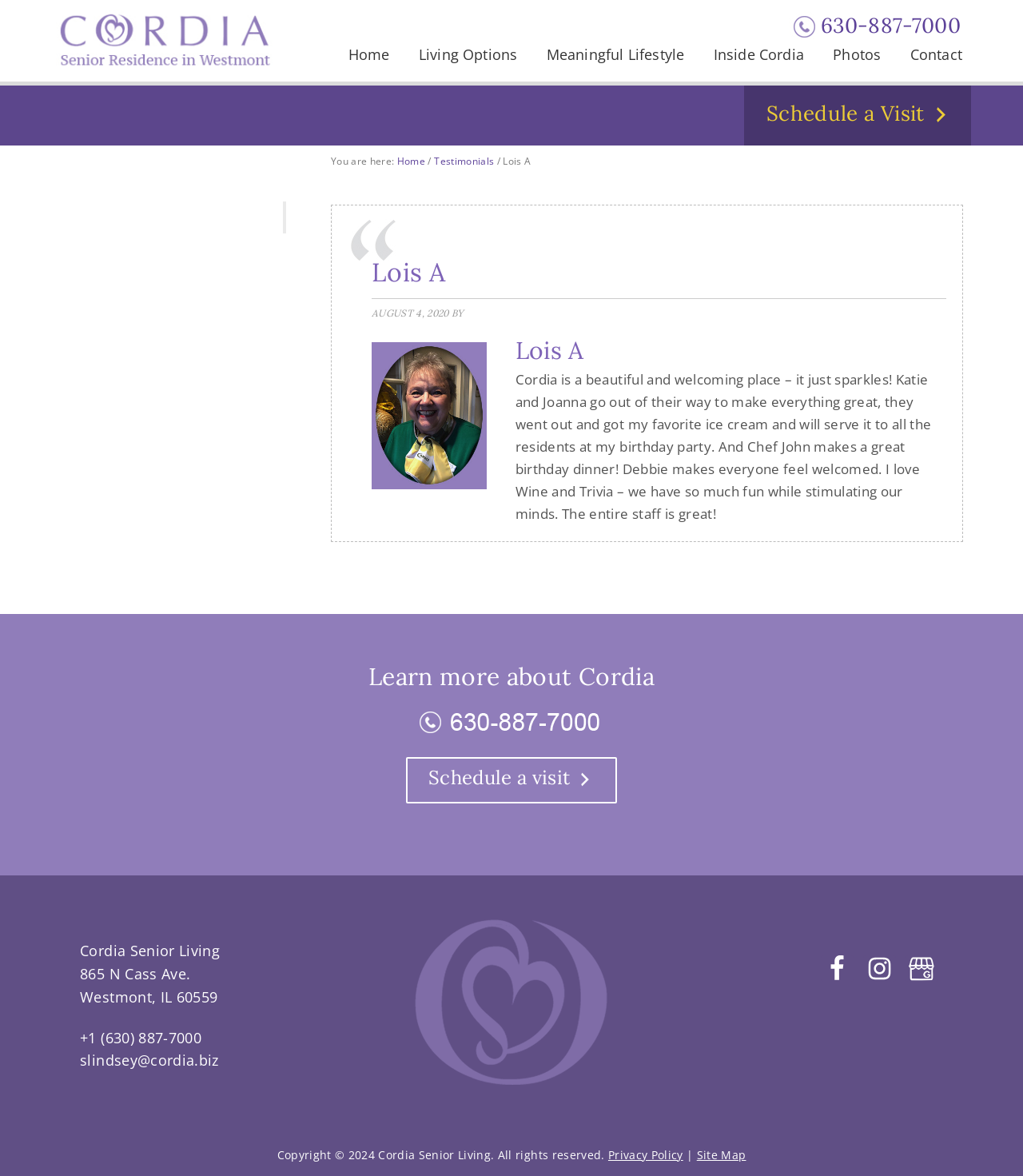Find the bounding box of the web element that fits this description: "Schedule a visit".

[0.397, 0.644, 0.603, 0.683]